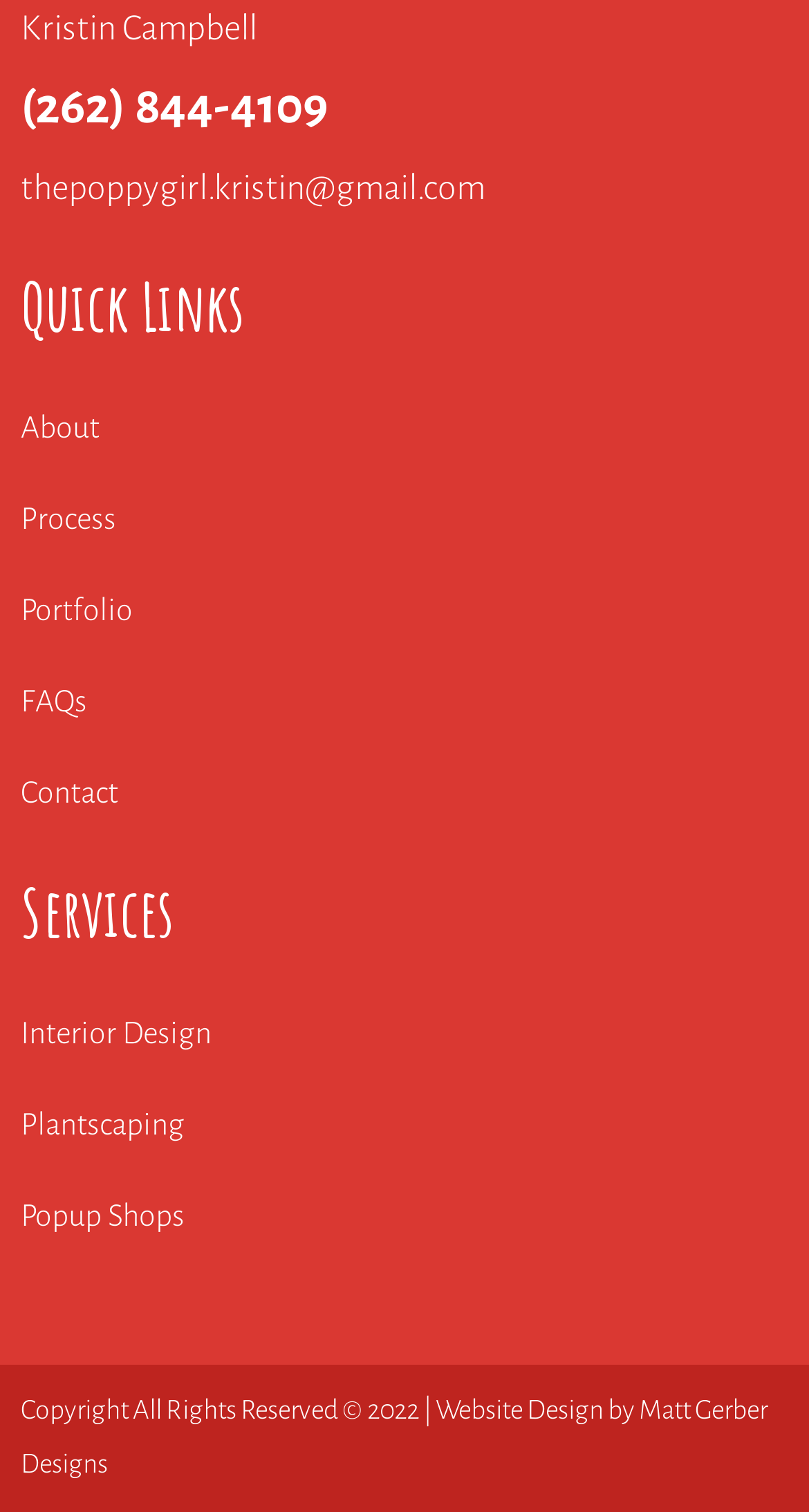Could you please study the image and provide a detailed answer to the question:
Who designed the website?

The website's footer contains a link that says 'Website Design by Matt Gerber Designs', indicating that Matt Gerber Designs is the designer of this website.